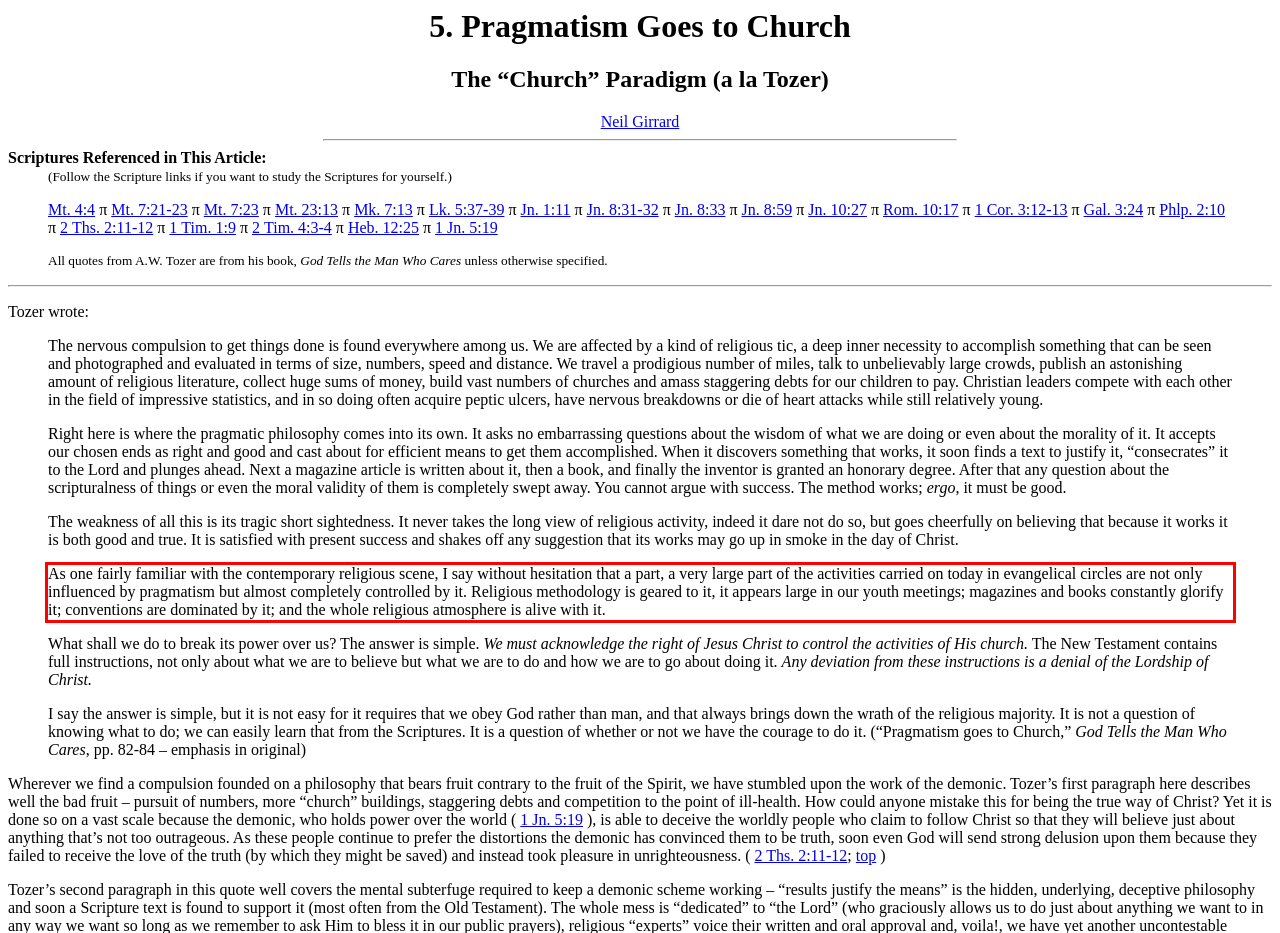From the given screenshot of a webpage, identify the red bounding box and extract the text content within it.

As one fairly familiar with the contemporary religious scene, I say without hesitation that a part, a very large part of the activities carried on today in evangelical circles are not only influenced by pragmatism but almost completely controlled by it. Religious methodology is geared to it, it appears large in our youth meetings; magazines and books constantly glorify it; conventions are dominated by it; and the whole religious atmosphere is alive with it.